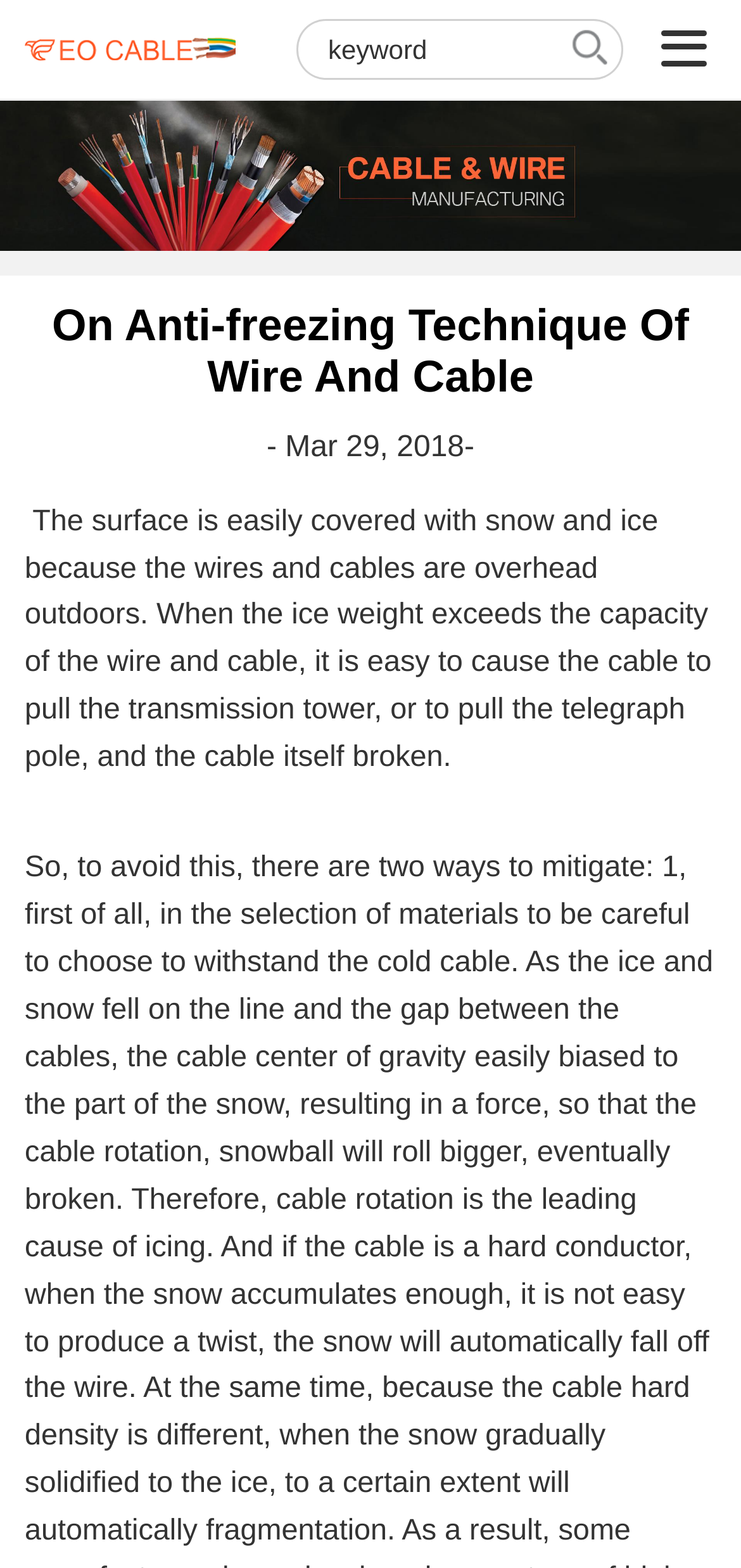Using the image as a reference, answer the following question in as much detail as possible:
What is the date of the article?

I found the date of the article by looking at the text '- Mar 29, 2018-' which is located below the main heading of the webpage.